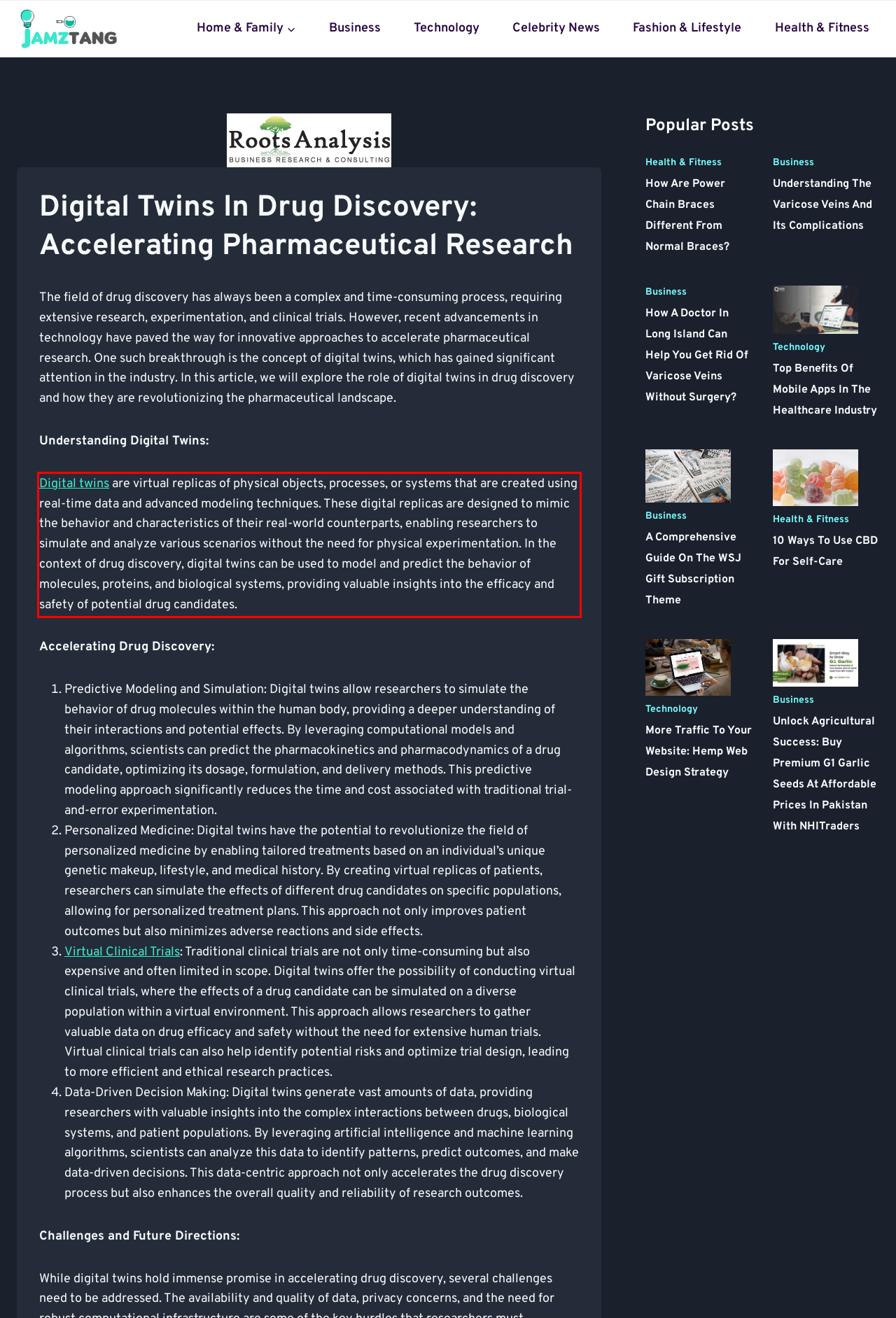Given a screenshot of a webpage, identify the red bounding box and perform OCR to recognize the text within that box.

Digital twins are virtual replicas of physical objects, processes, or systems that are created using real-time data and advanced modeling techniques. These digital replicas are designed to mimic the behavior and characteristics of their real-world counterparts, enabling researchers to simulate and analyze various scenarios without the need for physical experimentation. In the context of drug discovery, digital twins can be used to model and predict the behavior of molecules, proteins, and biological systems, providing valuable insights into the efficacy and safety of potential drug candidates.